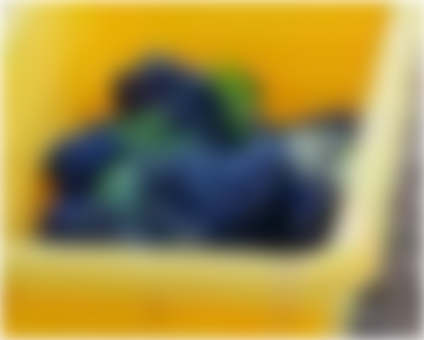Detail every aspect of the image in your description.

This image features freshly harvested Zinfandel grapes from Joseph Spenker's historic vineyard, known as Royal Tee Vineyard, which dates back to 1889. The grapes are depicted in a yellow bin, showcasing their deep blue-purple hues, indicative of their ripeness and quality. Spenker's vineyard has a rich heritage, having been among the first to cultivate Zinfandel in California, which is primarily known for producing robust and flavorful wines. The background hints at agricultural activity, emphasizing the importance of this fruit in the winemaking process. This scene reflects both the tradition and the ongoing passion for viticulture in the region.